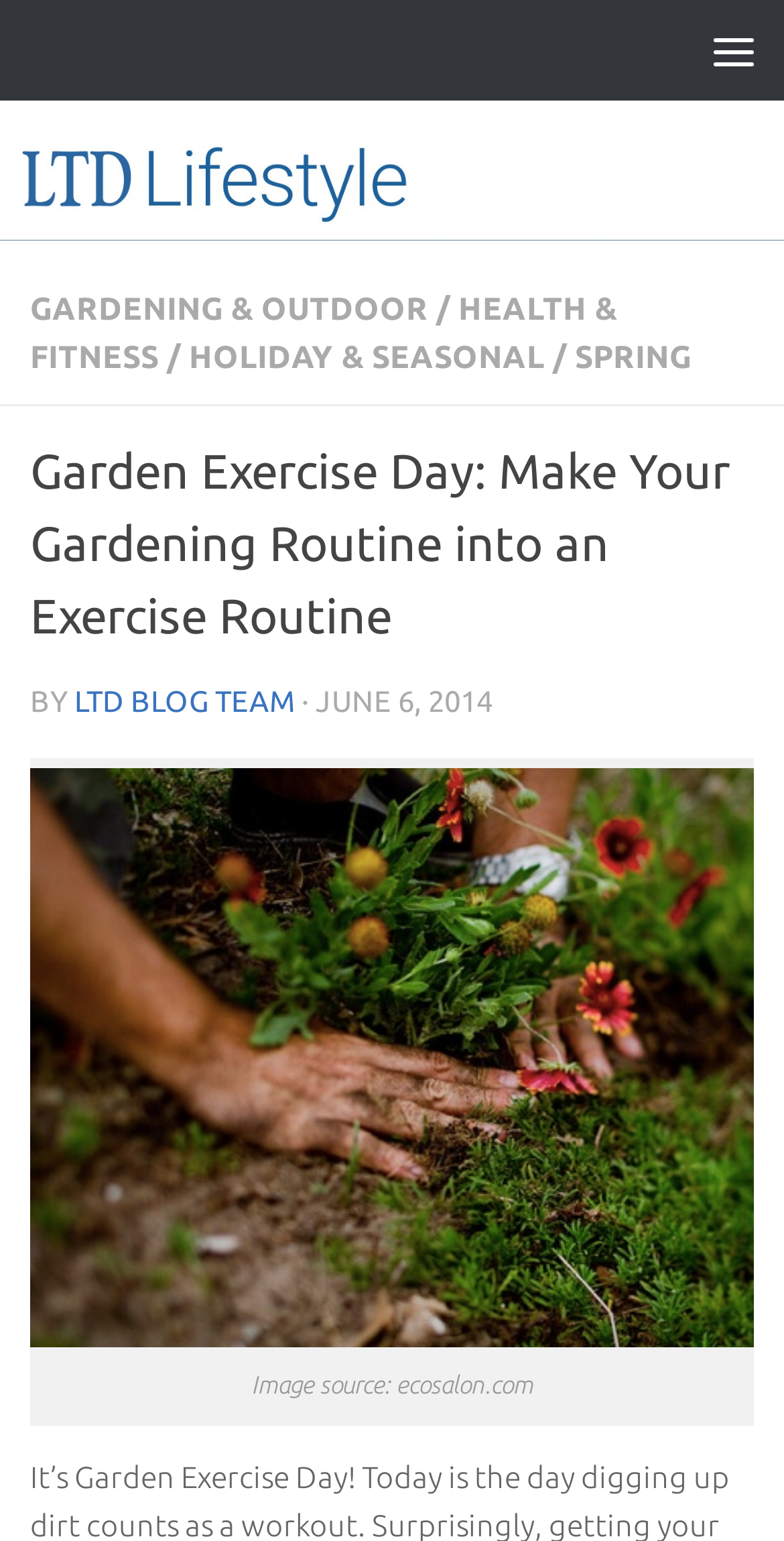Describe all the significant parts and information present on the webpage.

The webpage is about "Garden Exercise Day" and how to turn gardening into an exercise routine. At the top left, there is a "Skip to content" link. On the top right, a "Menu" button is located. Below the menu button, there is a link to "LTD Lifestyle - The LTD Commodities Blog" with an accompanying image. 

Underneath, there are four main categories: "GARDENING & OUTDOOR", "HEALTH & FITNESS", "HOLIDAY & SEASONAL", and "SPRING". The "SPRING" category is highlighted, and below it, there is a heading that repeats the title "Garden Exercise Day: Make Your Gardening Routine into an Exercise Routine". 

To the right of the heading, there is a byline that reads "BY LTD BLOG TEAM" with the date "JUNE 6, 2014" next to it. The main content of the webpage is an article that discusses how to make gardening a form of exercise. The article includes an image with a caption "Image source: ecosalon.com" at the bottom.